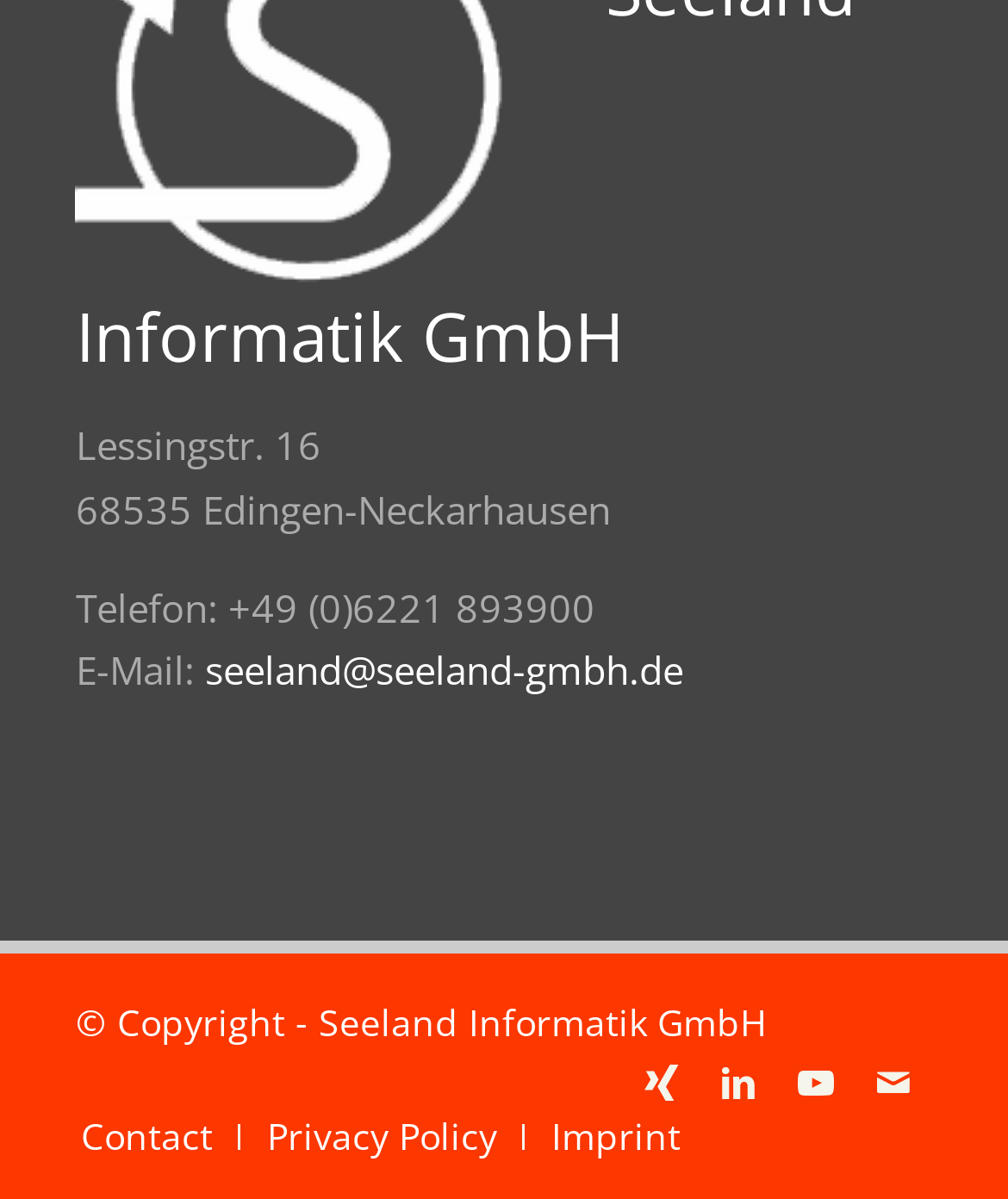What is the email address of Seeland Informatik GmbH?
Refer to the image and provide a one-word or short phrase answer.

seeland@seeland-gmbh.de